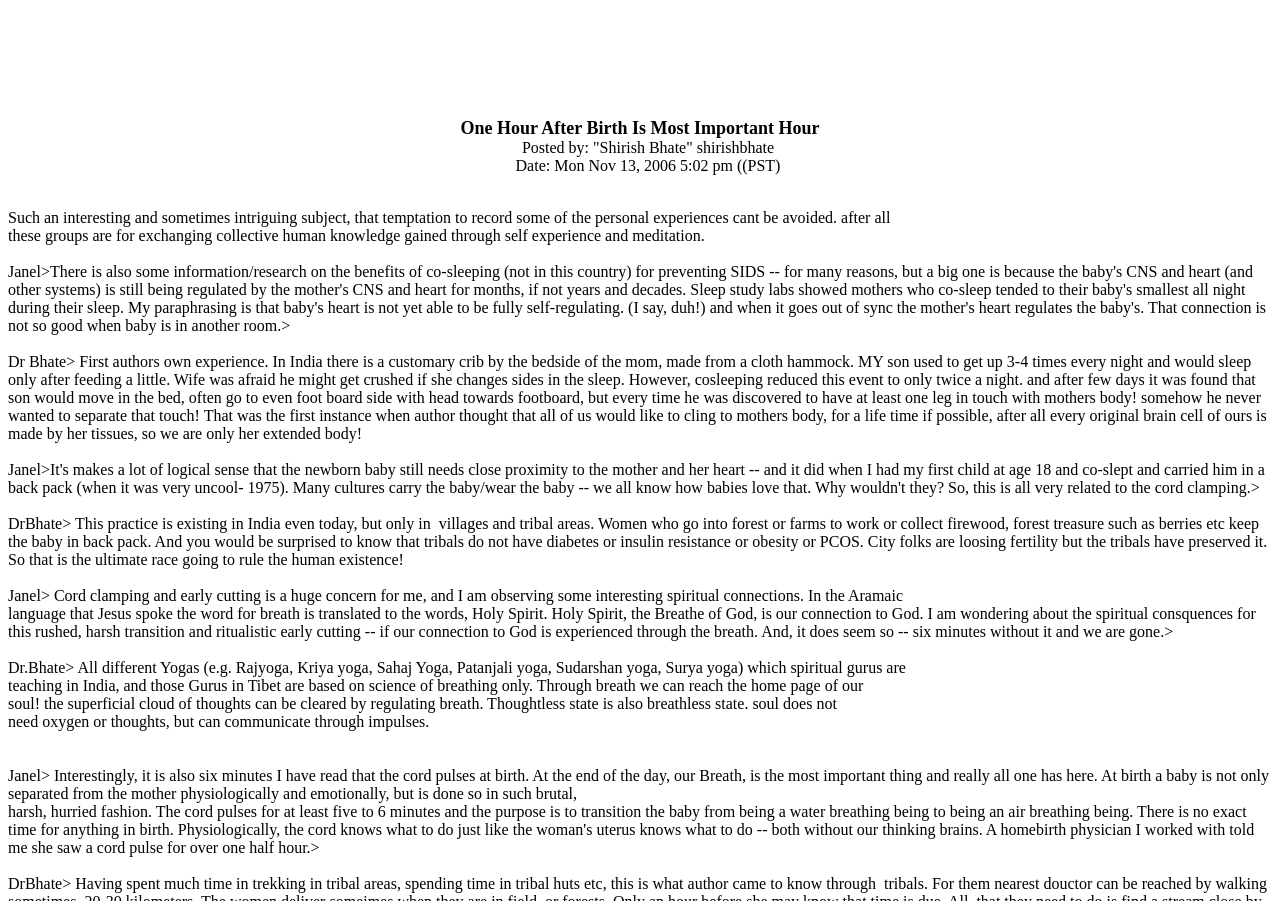Who is the author of the first personal experience?
Please provide a single word or phrase based on the screenshot.

Dr Bhate